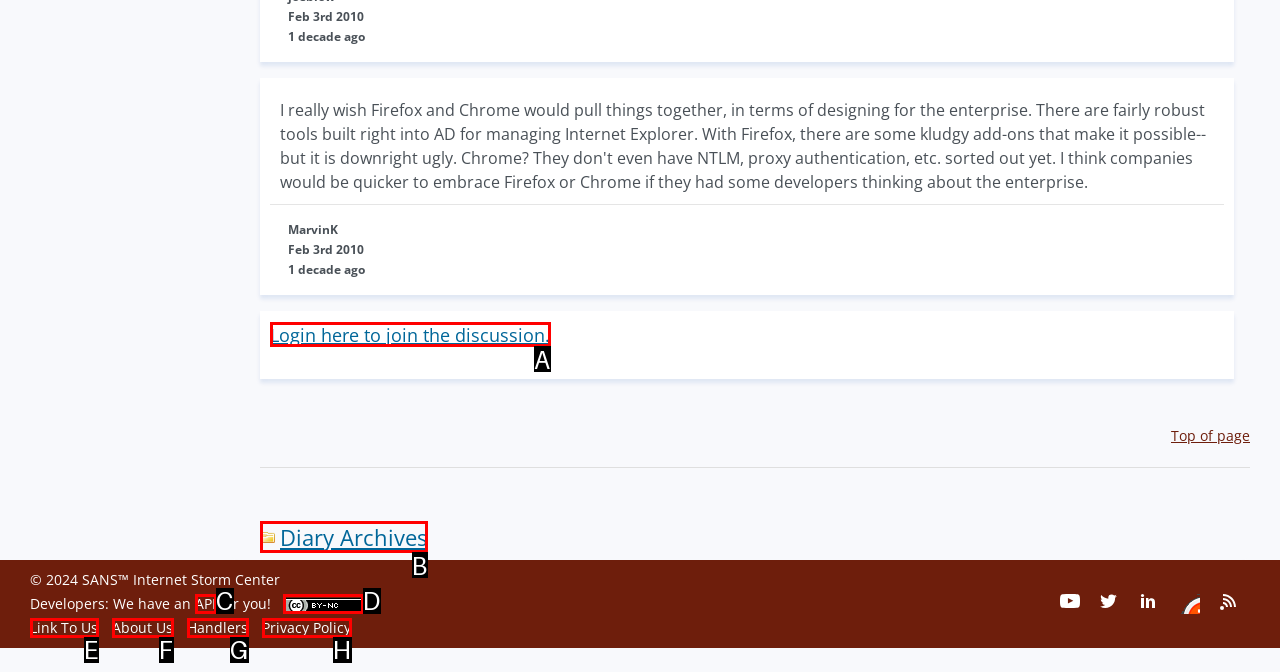Select the HTML element that needs to be clicked to carry out the task: Login to join the discussion
Provide the letter of the correct option.

A